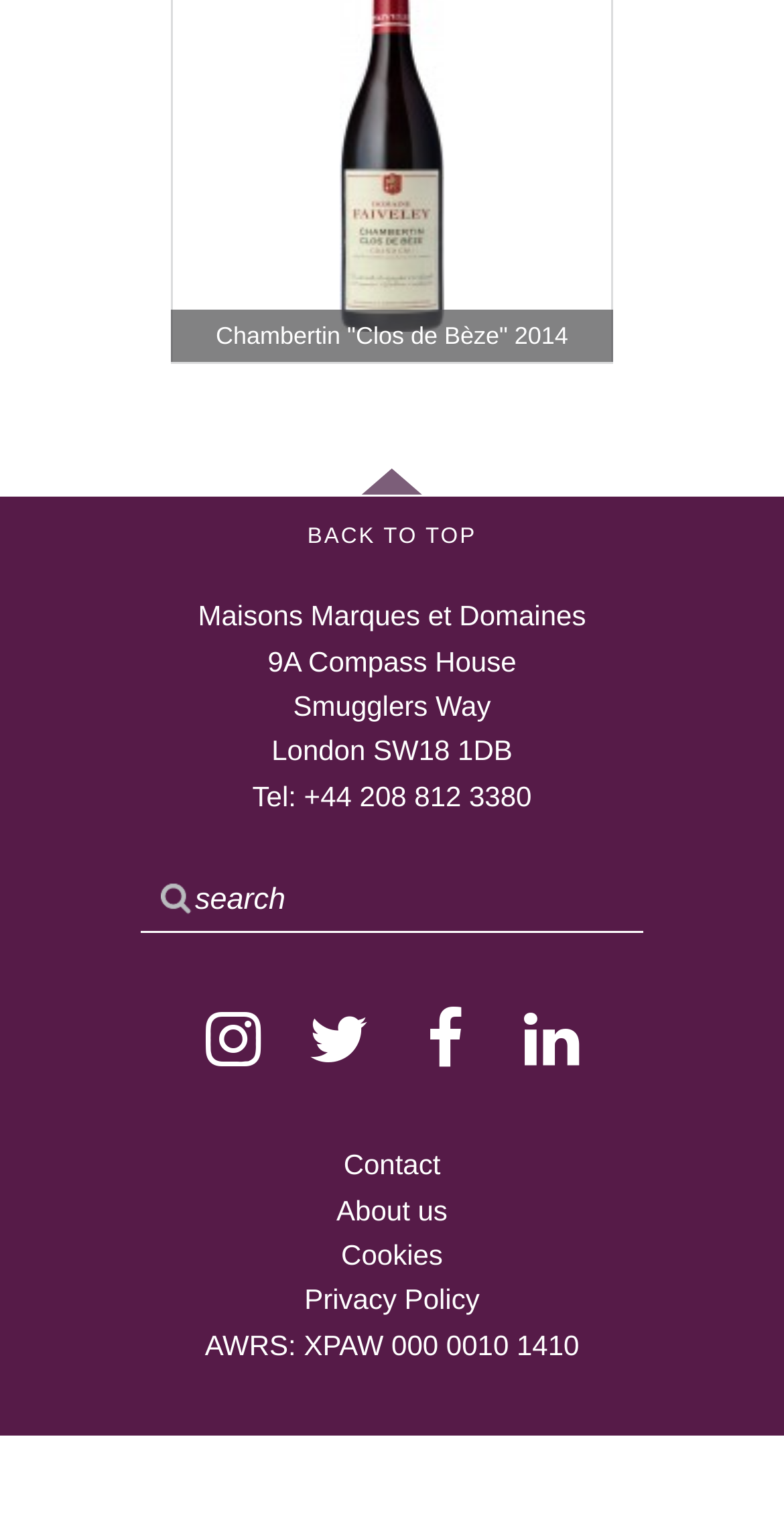Please mark the clickable region by giving the bounding box coordinates needed to complete this instruction: "enter text in the search box".

[0.179, 0.573, 0.821, 0.616]